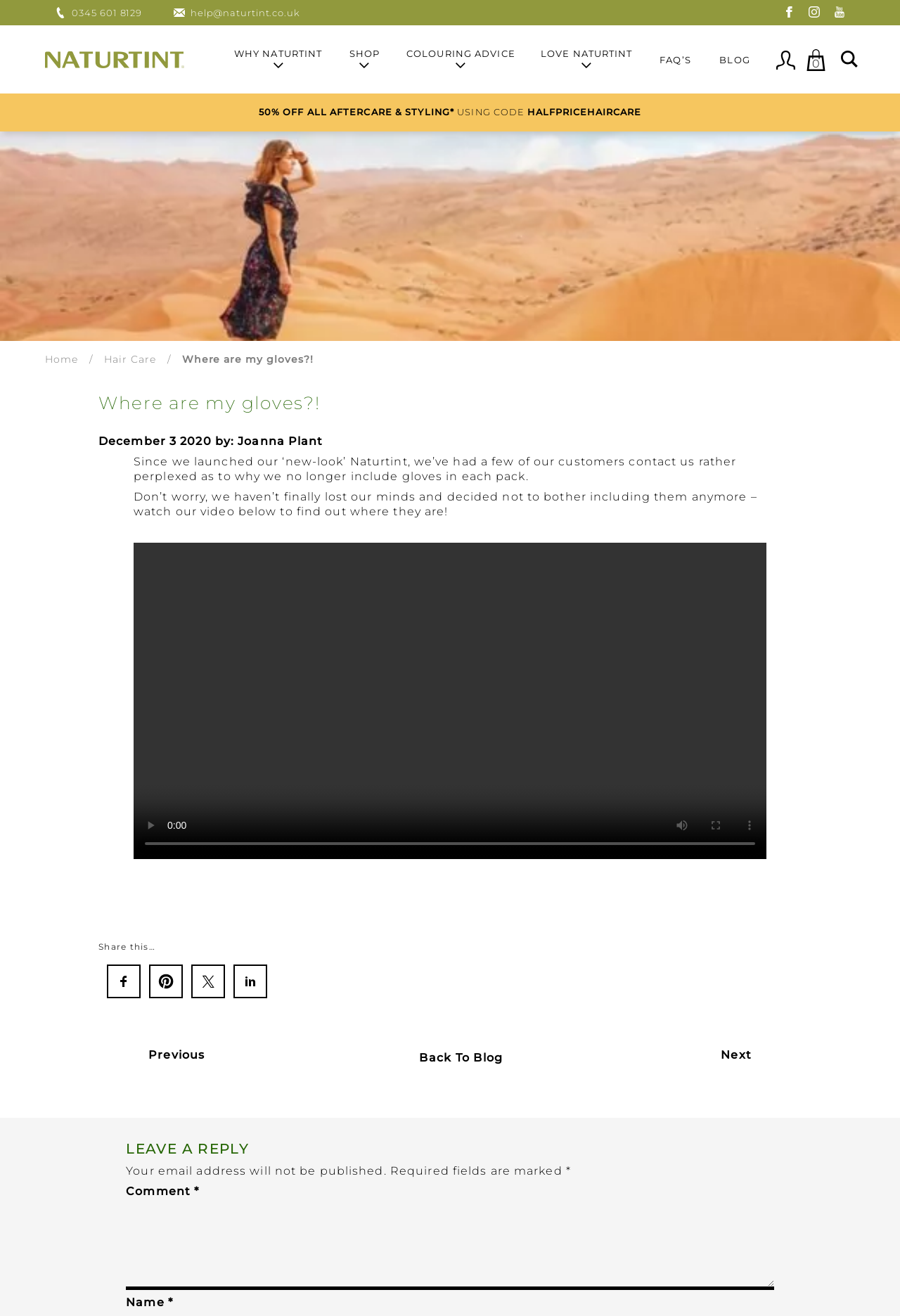Please find the bounding box coordinates of the clickable region needed to complete the following instruction: "Watch the video". The bounding box coordinates must consist of four float numbers between 0 and 1, i.e., [left, top, right, bottom].

[0.148, 0.412, 0.852, 0.653]